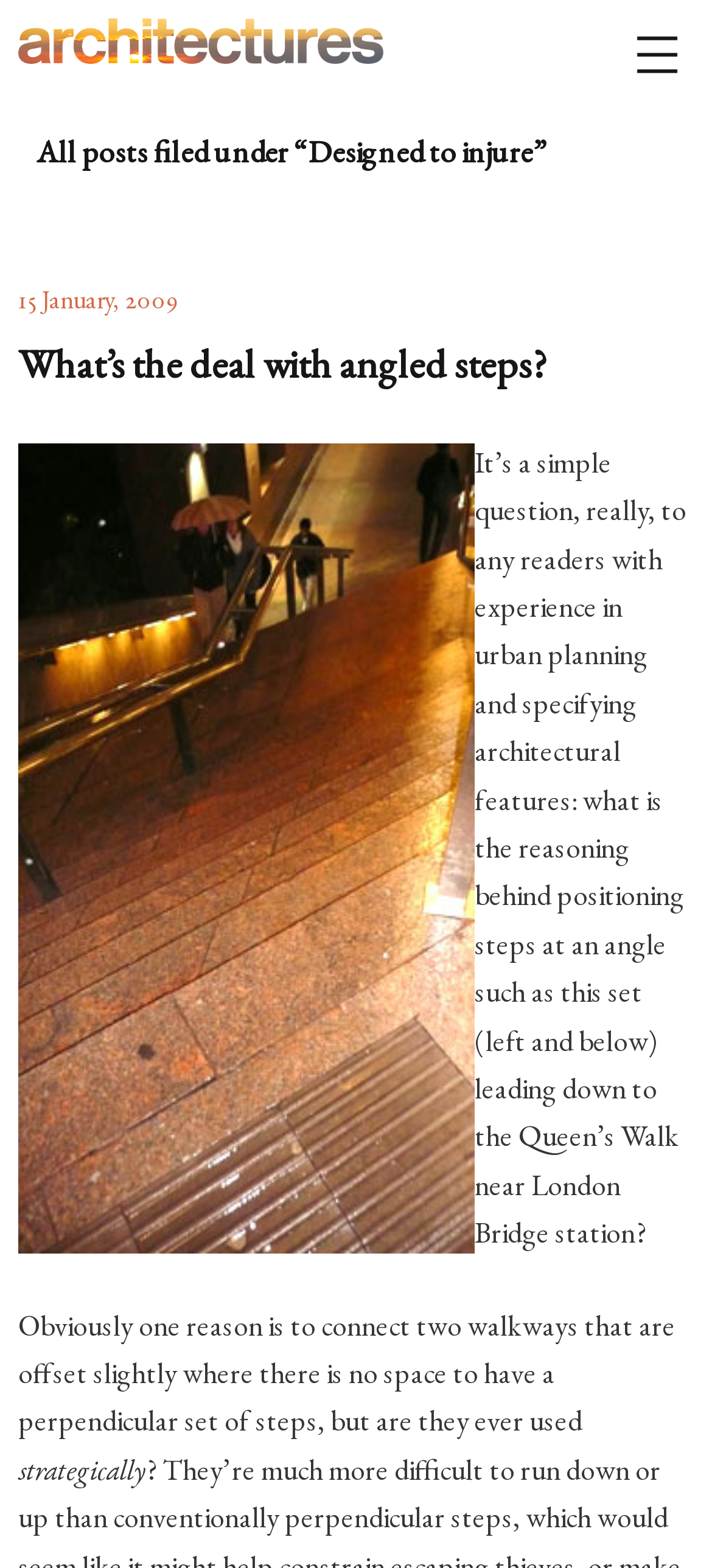From the webpage screenshot, predict the bounding box coordinates (top-left x, top-left y, bottom-right x, bottom-right y) for the UI element described here: Menu

[0.872, 0.012, 0.974, 0.058]